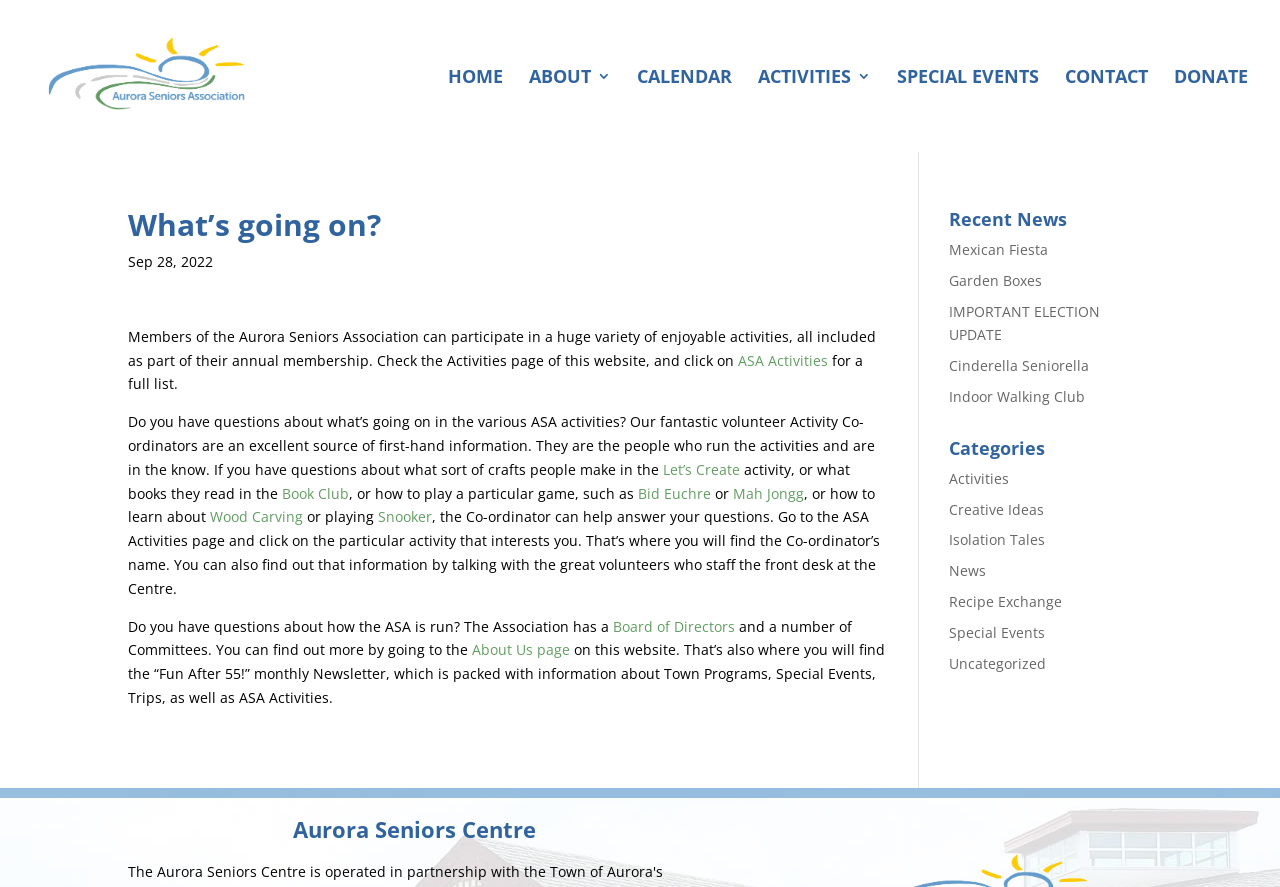Answer the question in one word or a short phrase:
What is the purpose of the Activity Co-ordinators?

To answer questions about activities